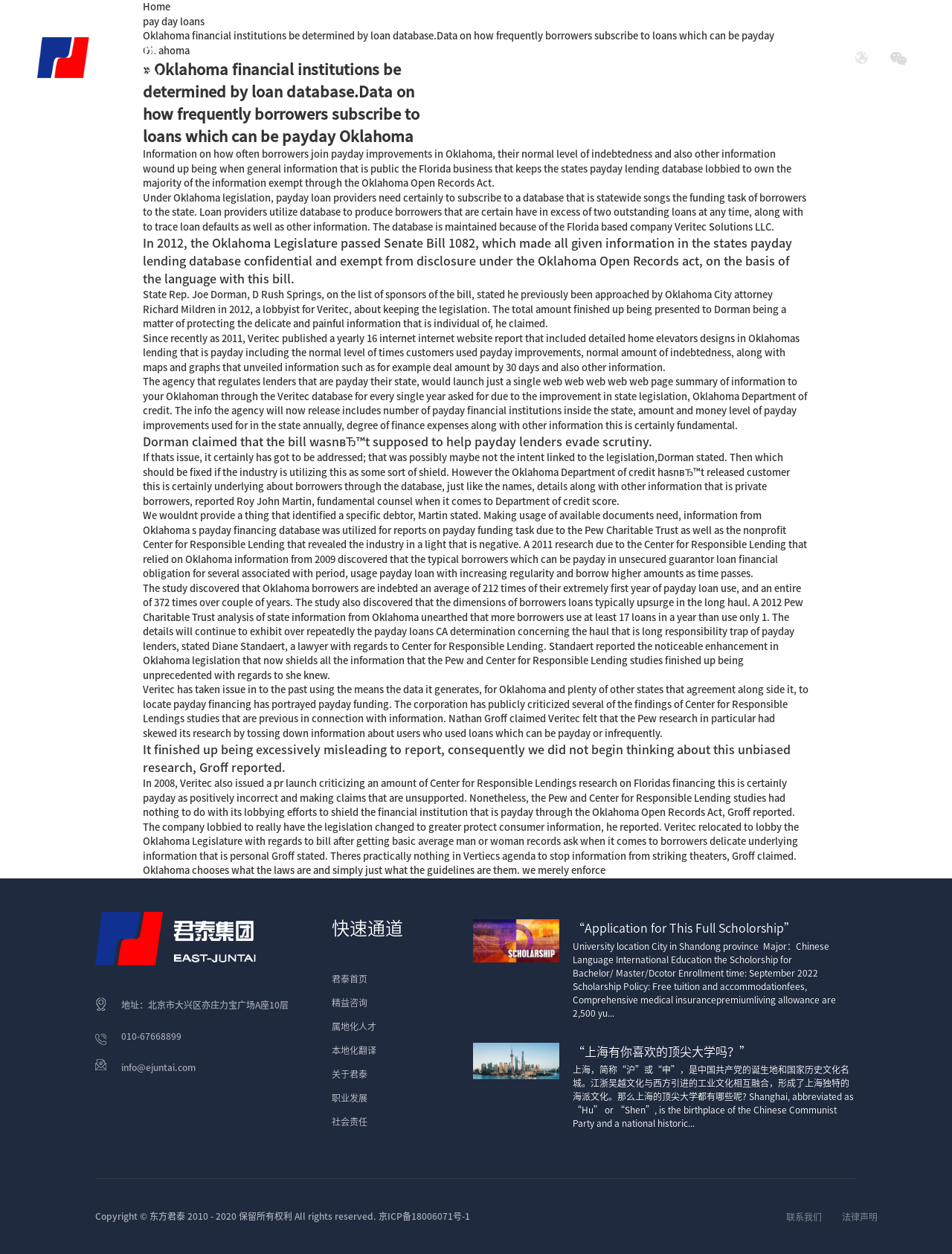What is the phone number of the company?
Using the information presented in the image, please offer a detailed response to the question.

The phone number of the company can be found at the bottom of the webpage, in the contact information section, which is '010-67668899'.